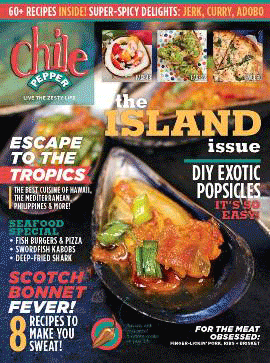Use the information in the screenshot to answer the question comprehensively: What type of peppers are featured in the magazine?

The magazine features Scotch bonnet peppers, which are highlighted as a key topic with a promise of 8 recipes to make you sweat.